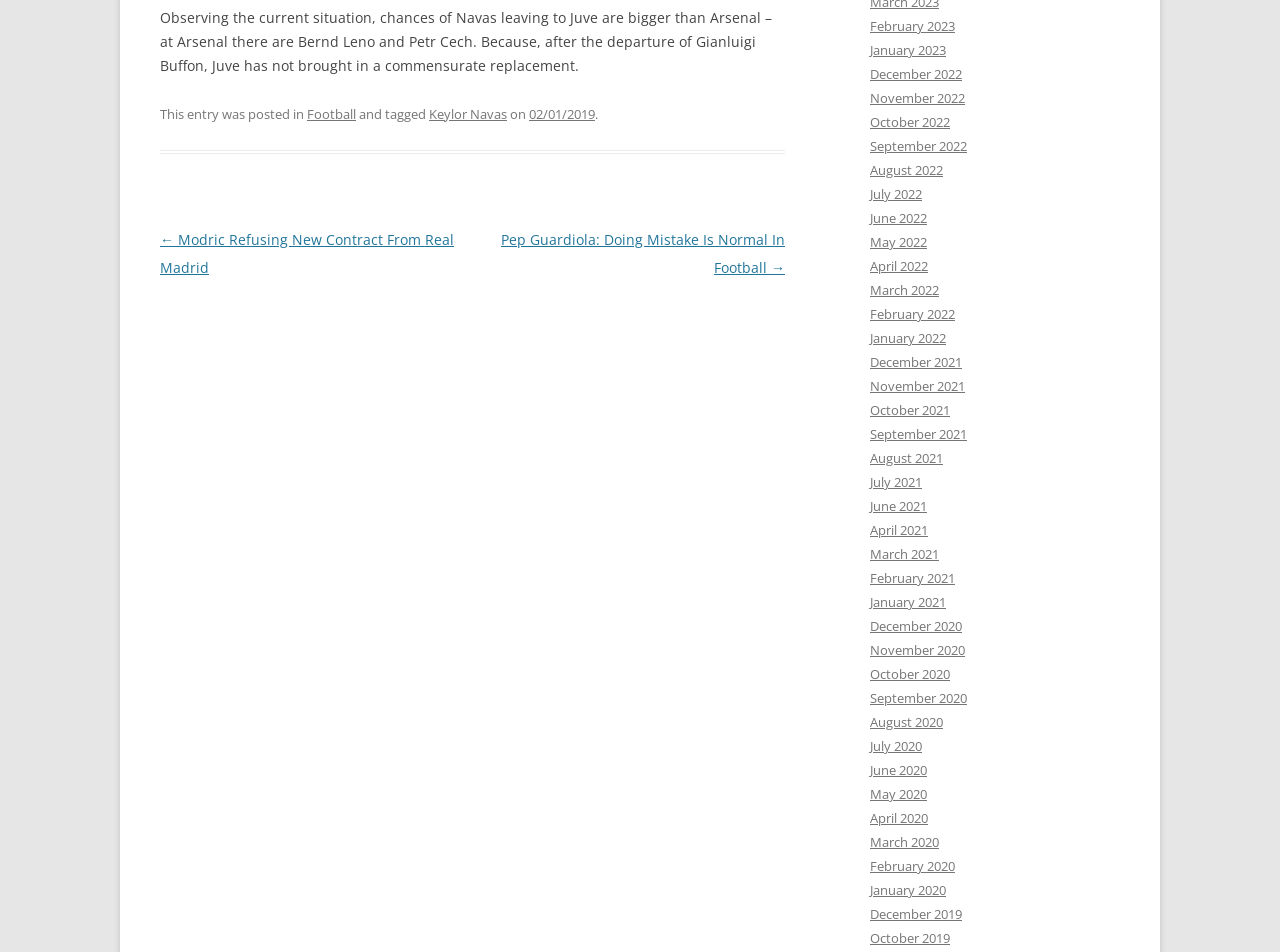Determine the coordinates of the bounding box for the clickable area needed to execute this instruction: "Go to the previous post".

[0.125, 0.241, 0.355, 0.291]